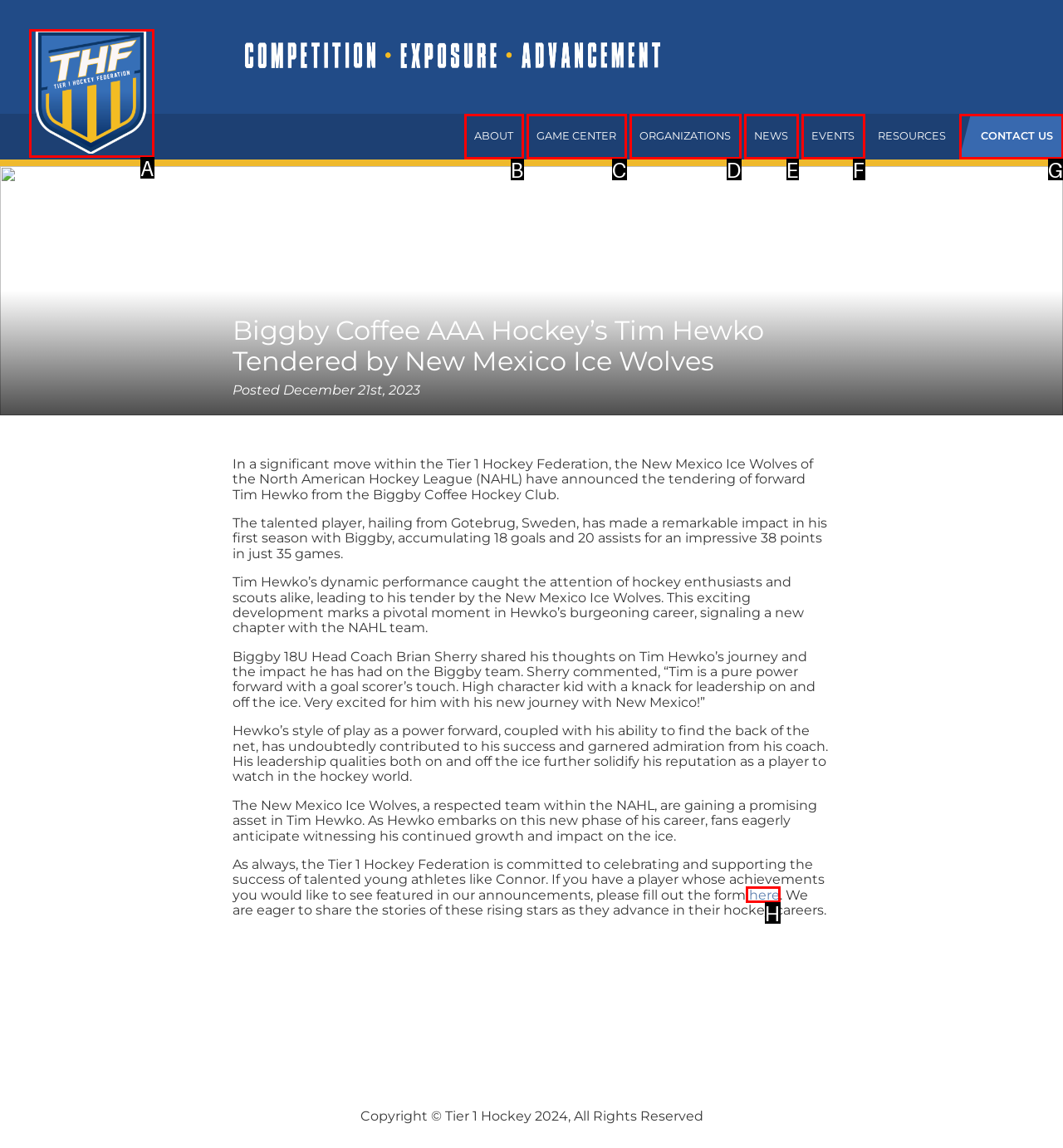Tell me which one HTML element best matches the description: Contact Us Answer with the option's letter from the given choices directly.

G